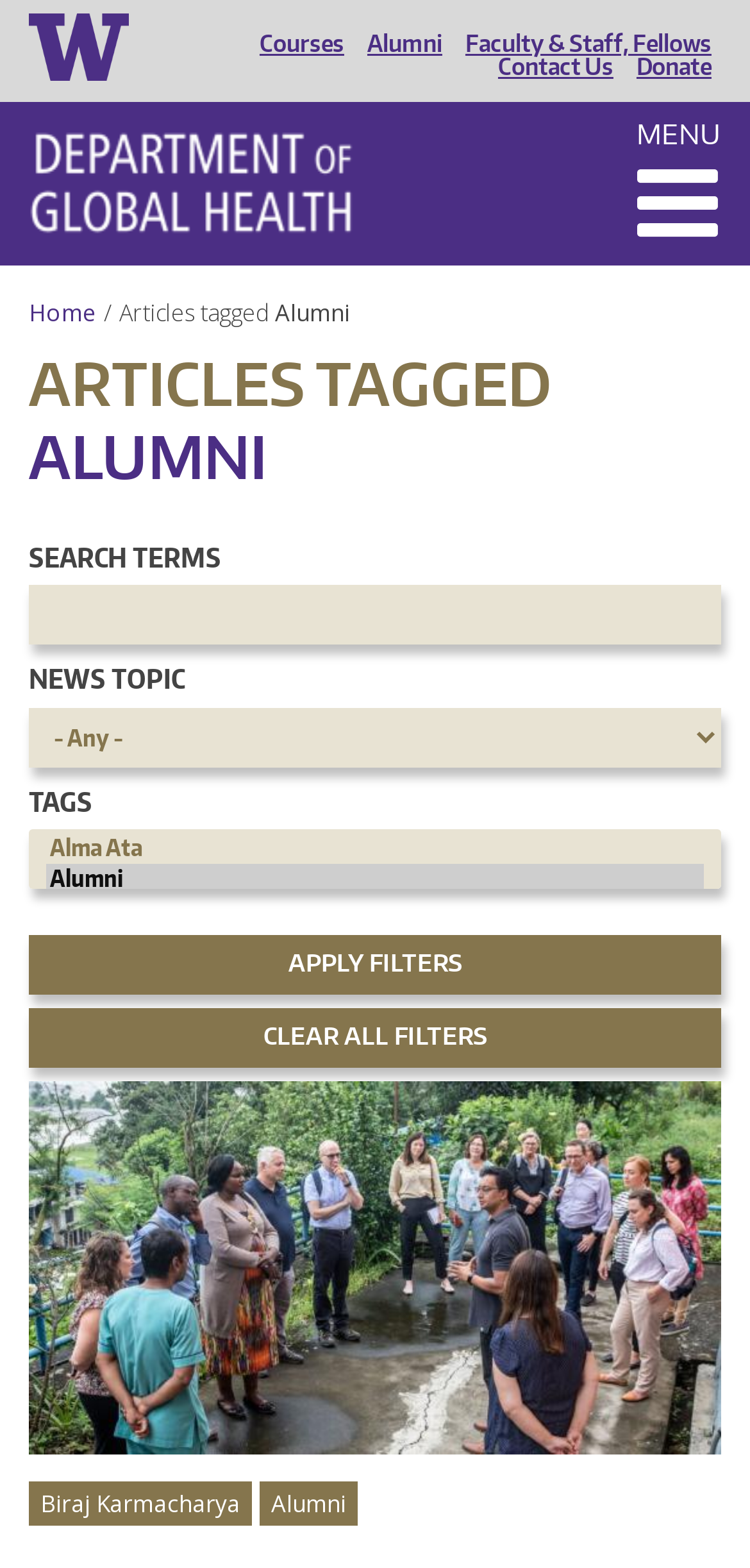Kindly determine the bounding box coordinates for the area that needs to be clicked to execute this instruction: "Apply filters".

[0.038, 0.596, 0.962, 0.634]